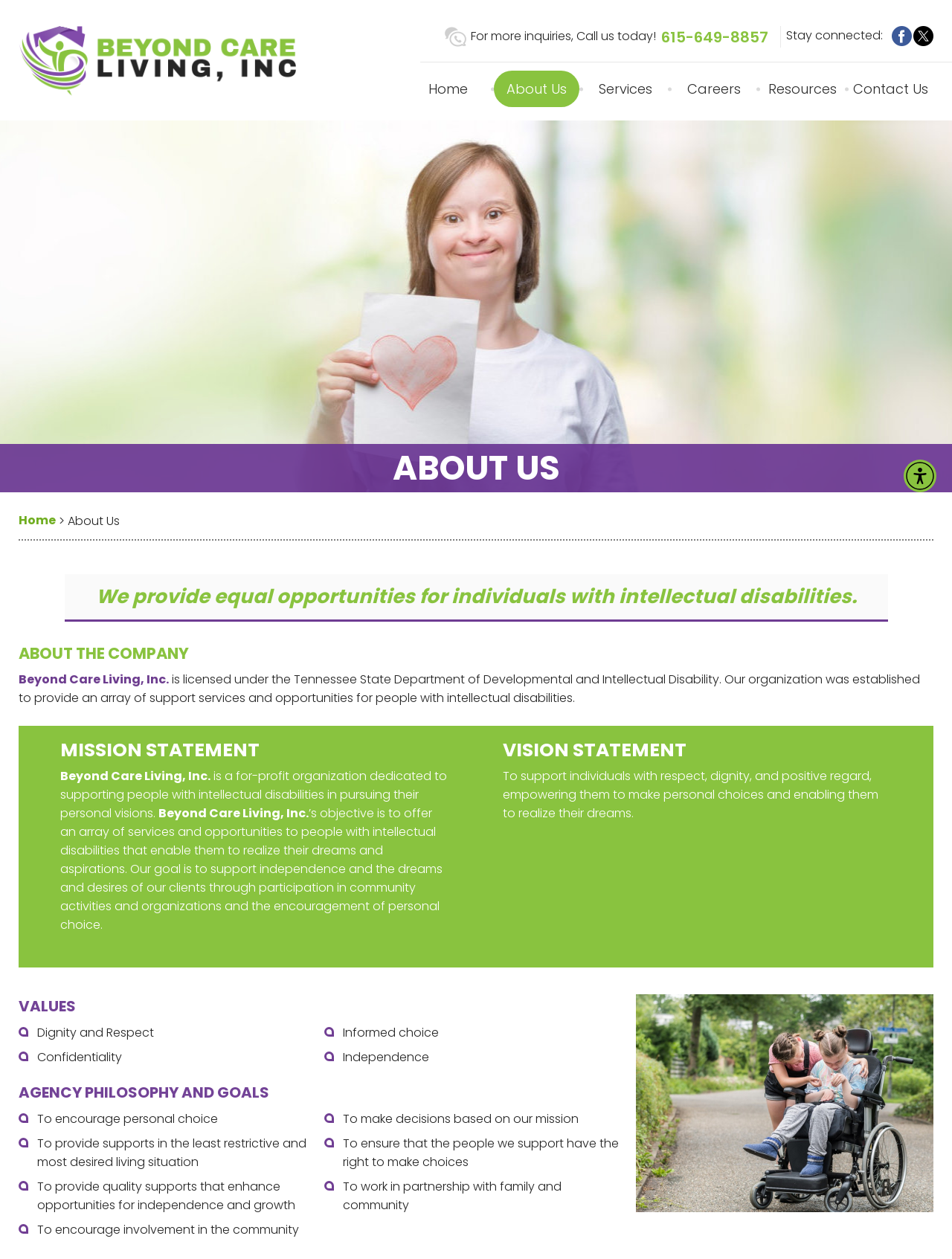Please identify the bounding box coordinates of the clickable area that will fulfill the following instruction: "Contact Us". The coordinates should be in the format of four float numbers between 0 and 1, i.e., [left, top, right, bottom].

[0.891, 0.056, 0.98, 0.085]